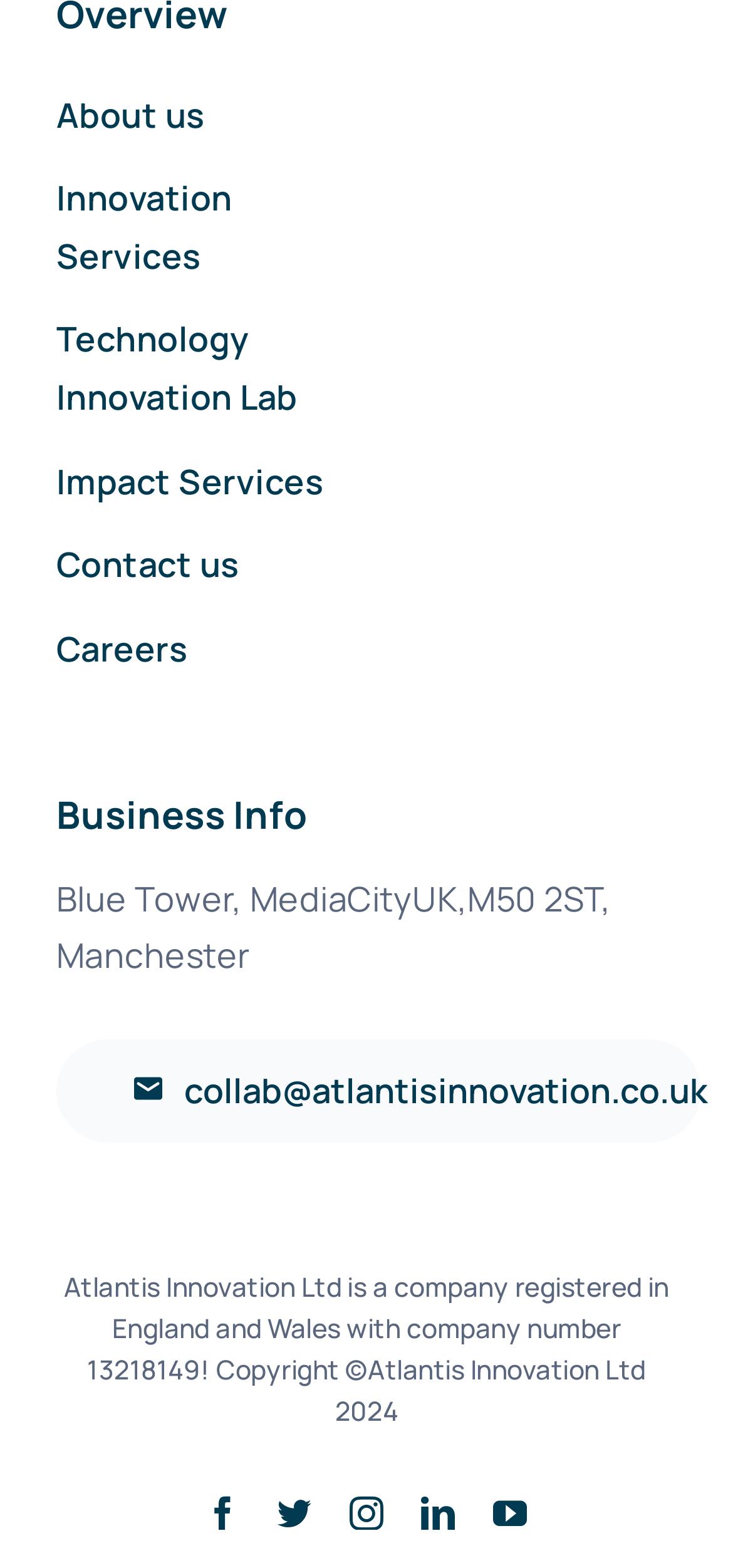What is the company's email address?
Carefully analyze the image and provide a thorough answer to the question.

I found the company's email address by looking at the link element below the 'Business Info' heading, which states 'collab@atlantisinnovation.co.uk'.